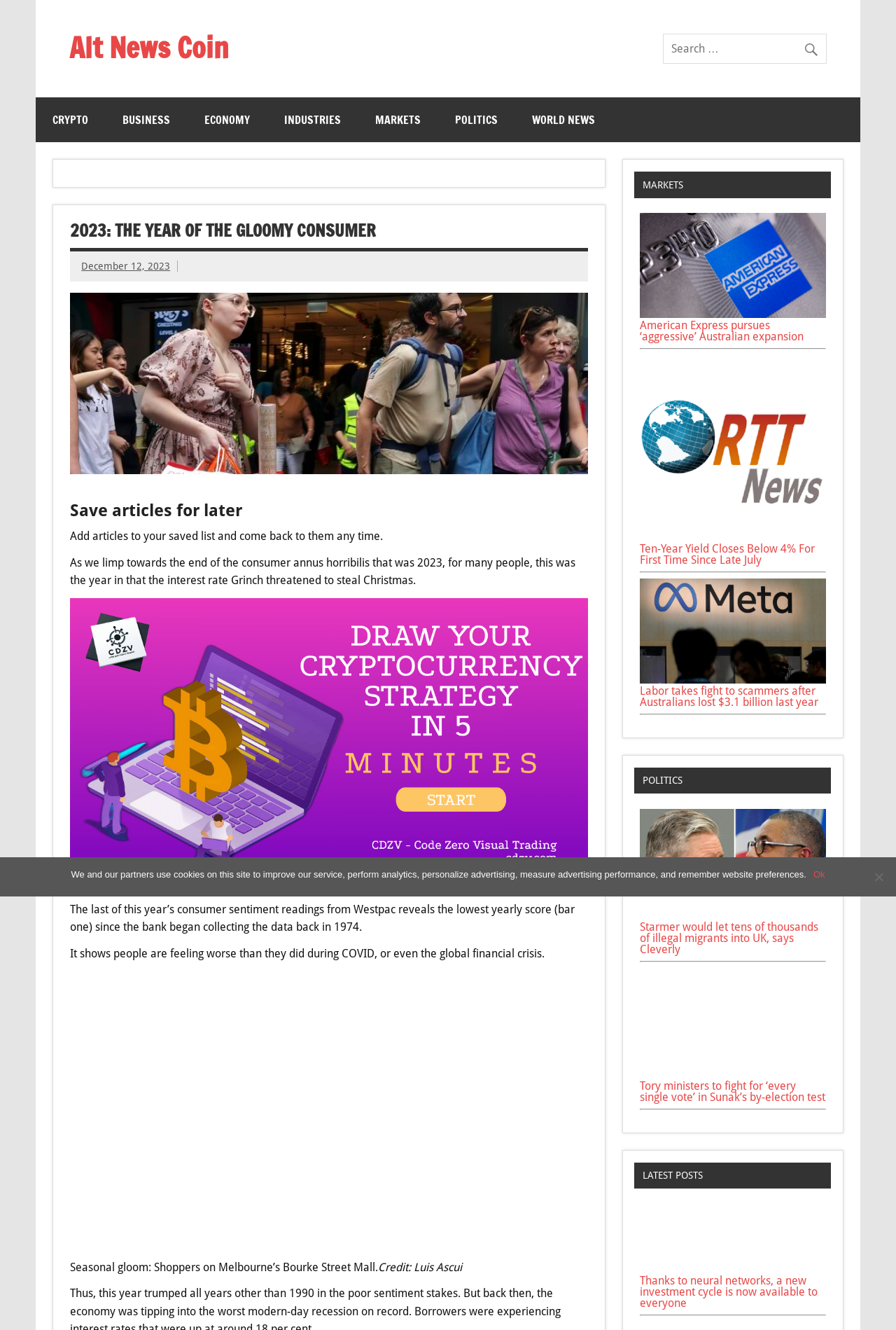Use a single word or phrase to answer the question:
What is the category of the article '2023: The year of the gloomy consumer'?

ECONOMY